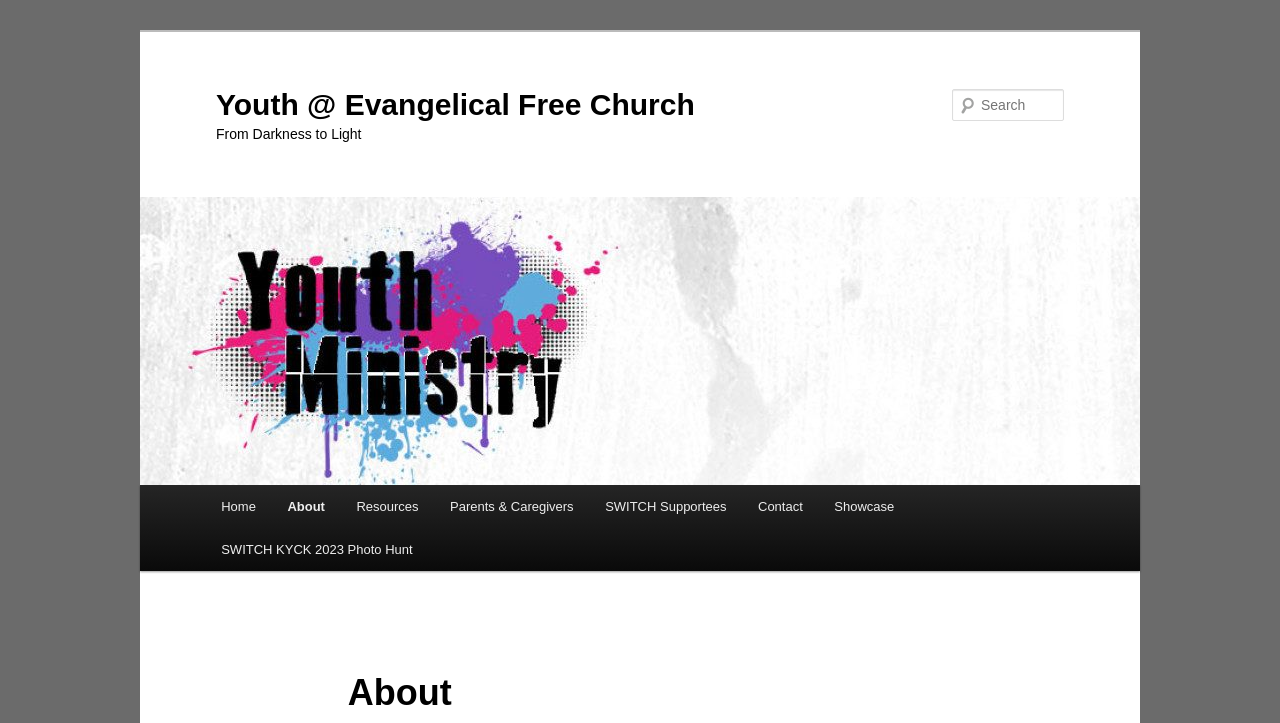Identify the bounding box coordinates for the element you need to click to achieve the following task: "view the 'SWITCH KYCK 2023 Photo Hunt' page". Provide the bounding box coordinates as four float numbers between 0 and 1, in the form [left, top, right, bottom].

[0.16, 0.73, 0.335, 0.79]